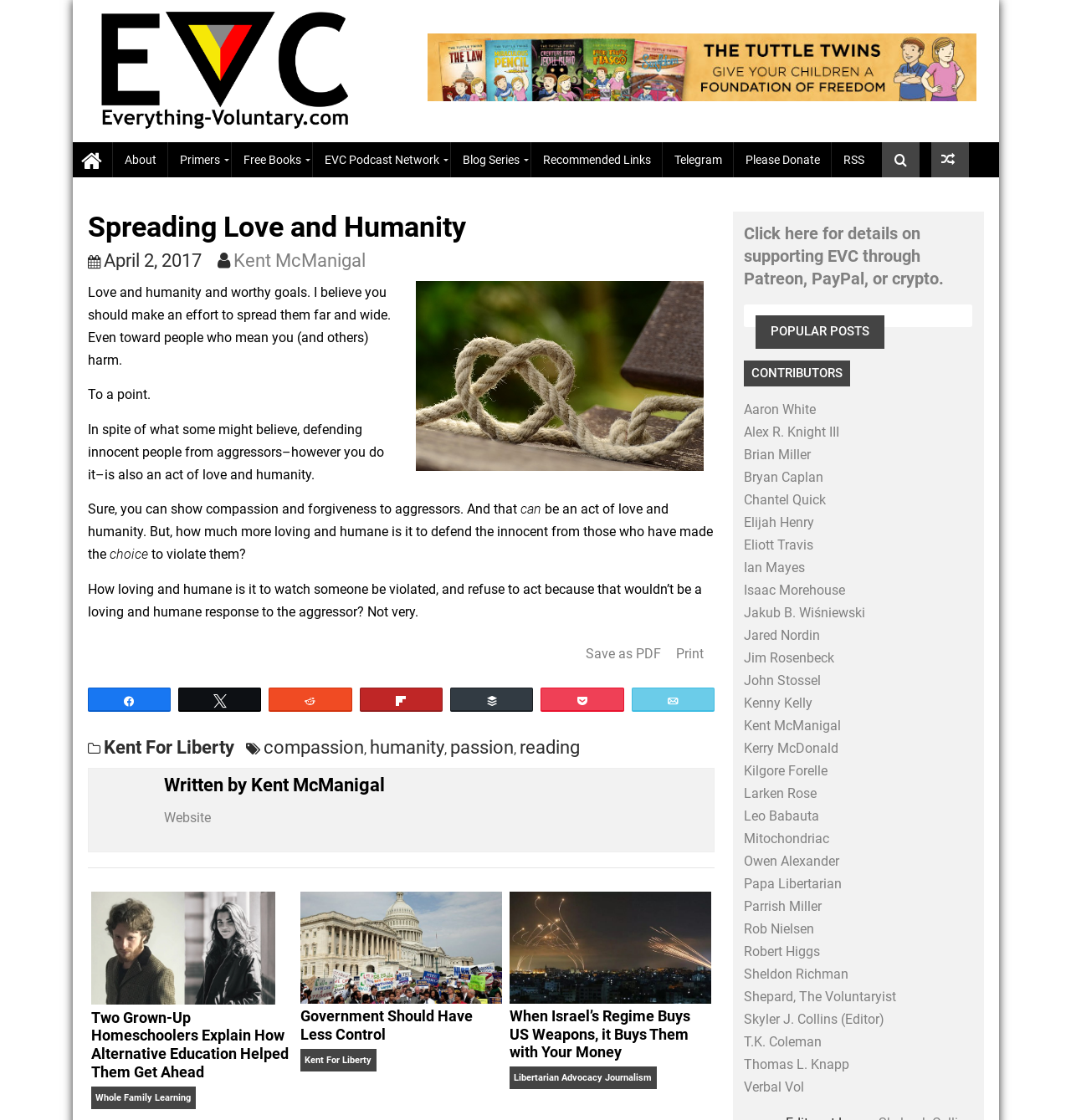Highlight the bounding box coordinates of the element that should be clicked to carry out the following instruction: "Read the article 'Spreading Love and Humanity'". The coordinates must be given as four float numbers ranging from 0 to 1, i.e., [left, top, right, bottom].

[0.091, 0.21, 0.741, 0.861]